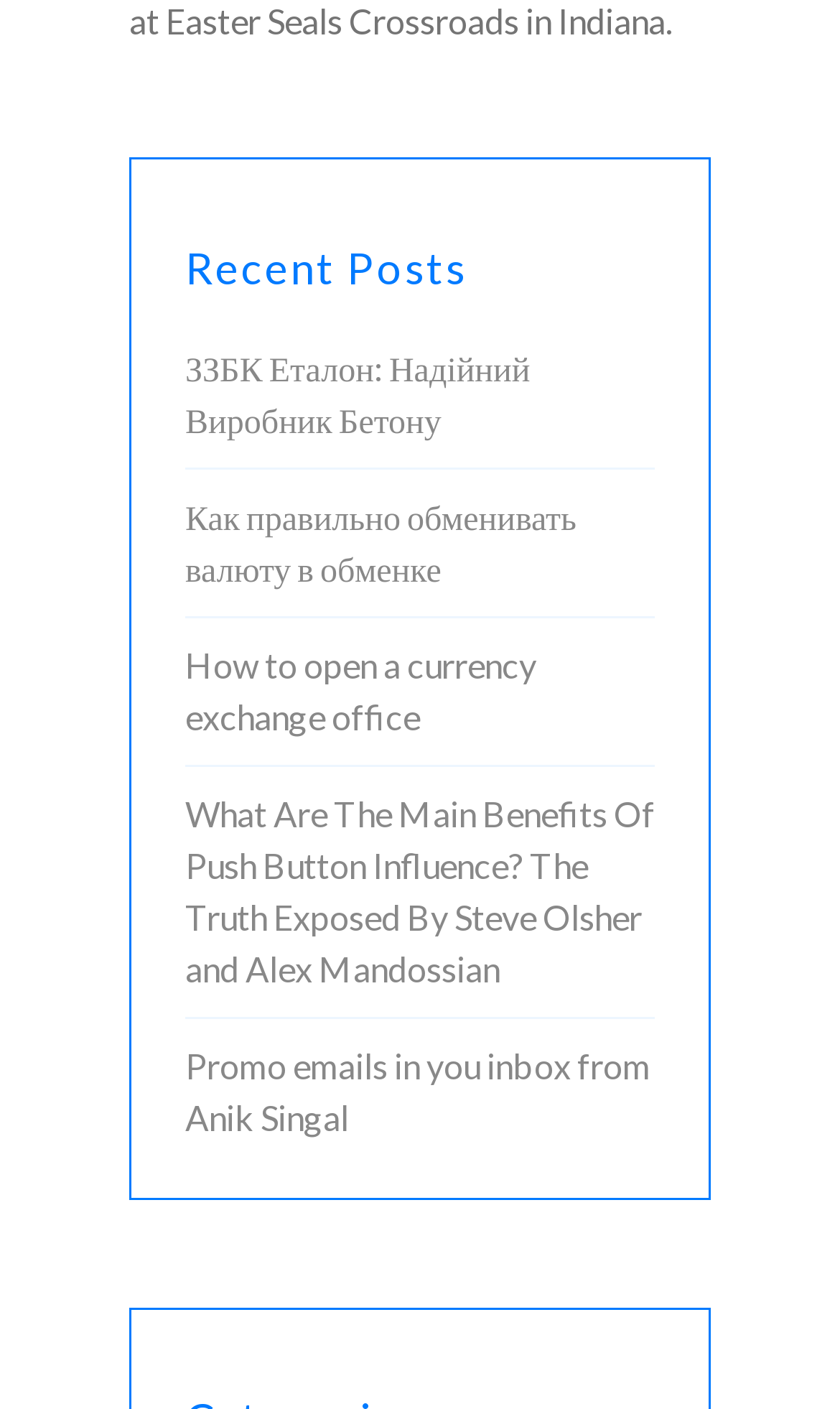Find the UI element described as: "ЗЗБК Еталон: Надійний Виробник Бетону" and predict its bounding box coordinates. Ensure the coordinates are four float numbers between 0 and 1, [left, top, right, bottom].

[0.221, 0.244, 0.779, 0.317]